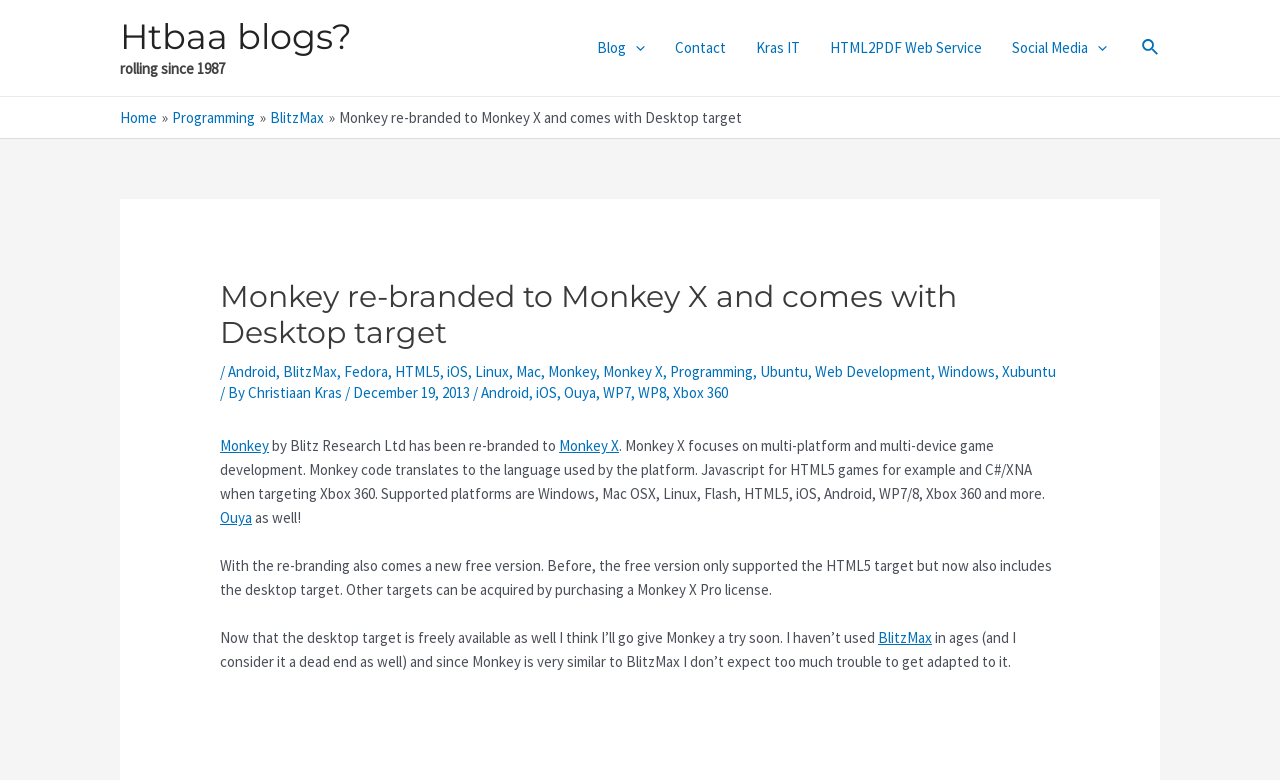Provide the bounding box coordinates of the UI element this sentence describes: "parent_node: Social Media aria-label="Menu Toggle"".

[0.85, 0.016, 0.865, 0.106]